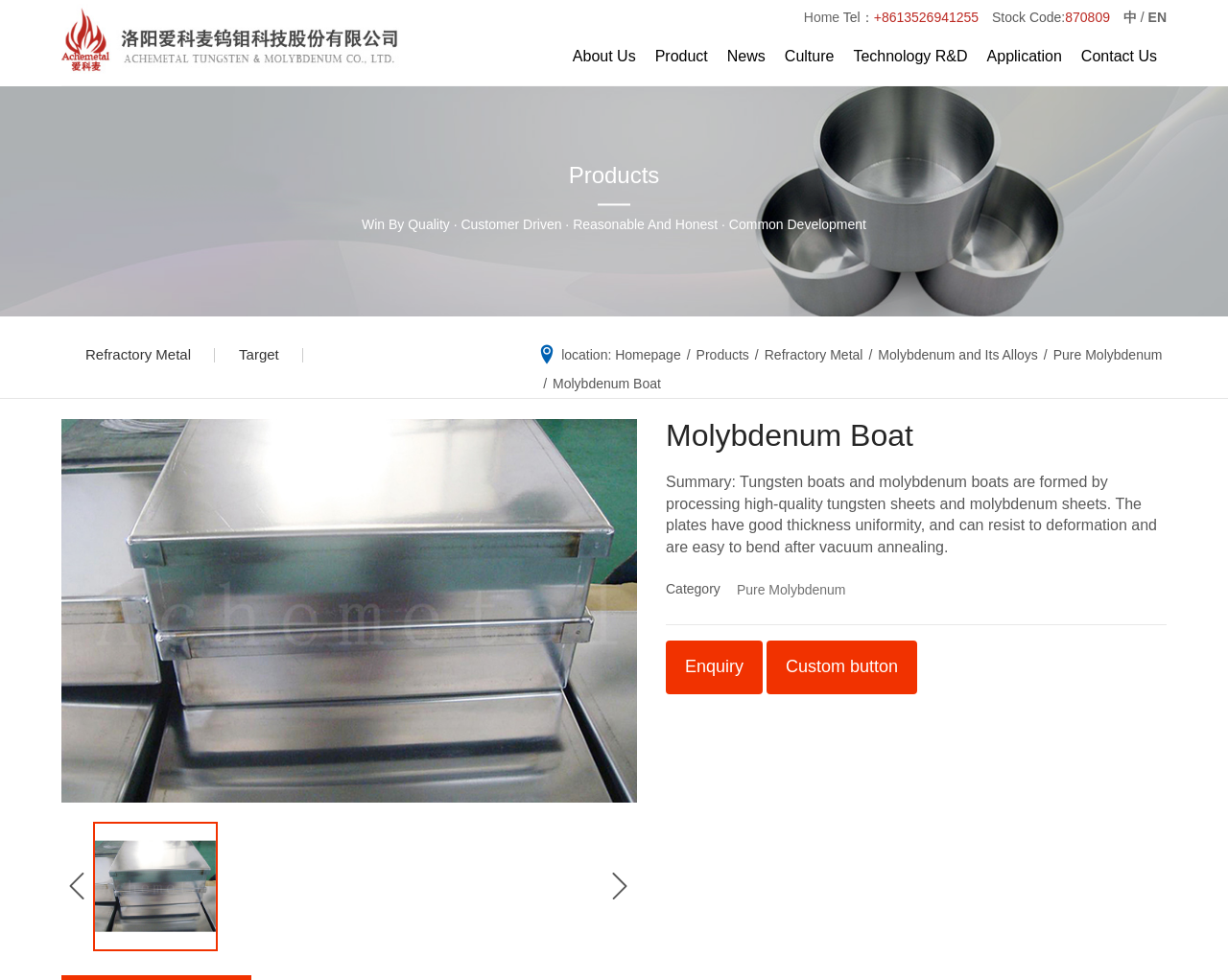Show the bounding box coordinates for the element that needs to be clicked to execute the following instruction: "Click the Home link". Provide the coordinates in the form of four float numbers between 0 and 1, i.e., [left, top, right, bottom].

[0.655, 0.01, 0.687, 0.025]